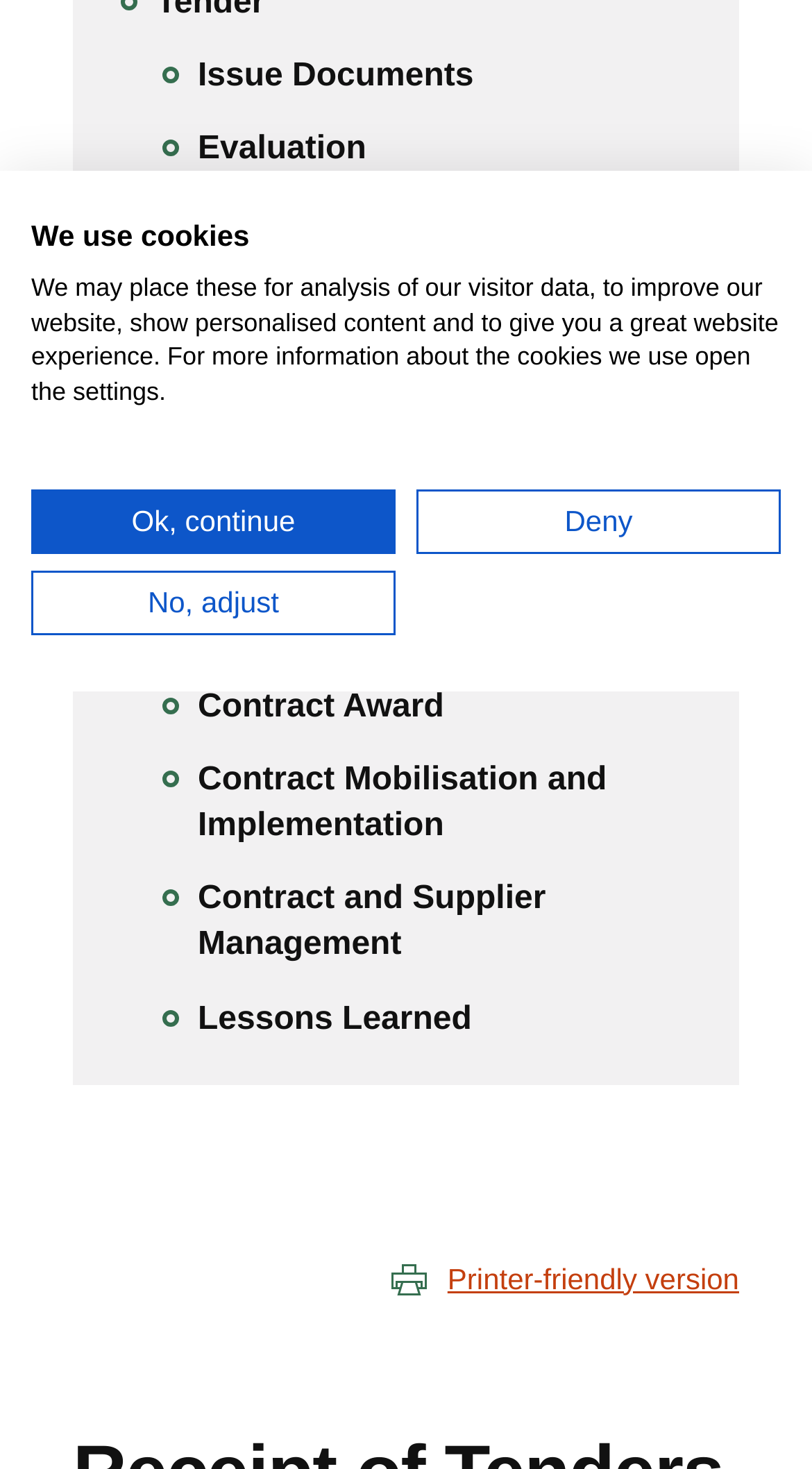Find the bounding box of the UI element described as: "Contract Mobilisation and Implementation". The bounding box coordinates should be given as four float values between 0 and 1, i.e., [left, top, right, bottom].

[0.231, 0.516, 0.844, 0.579]